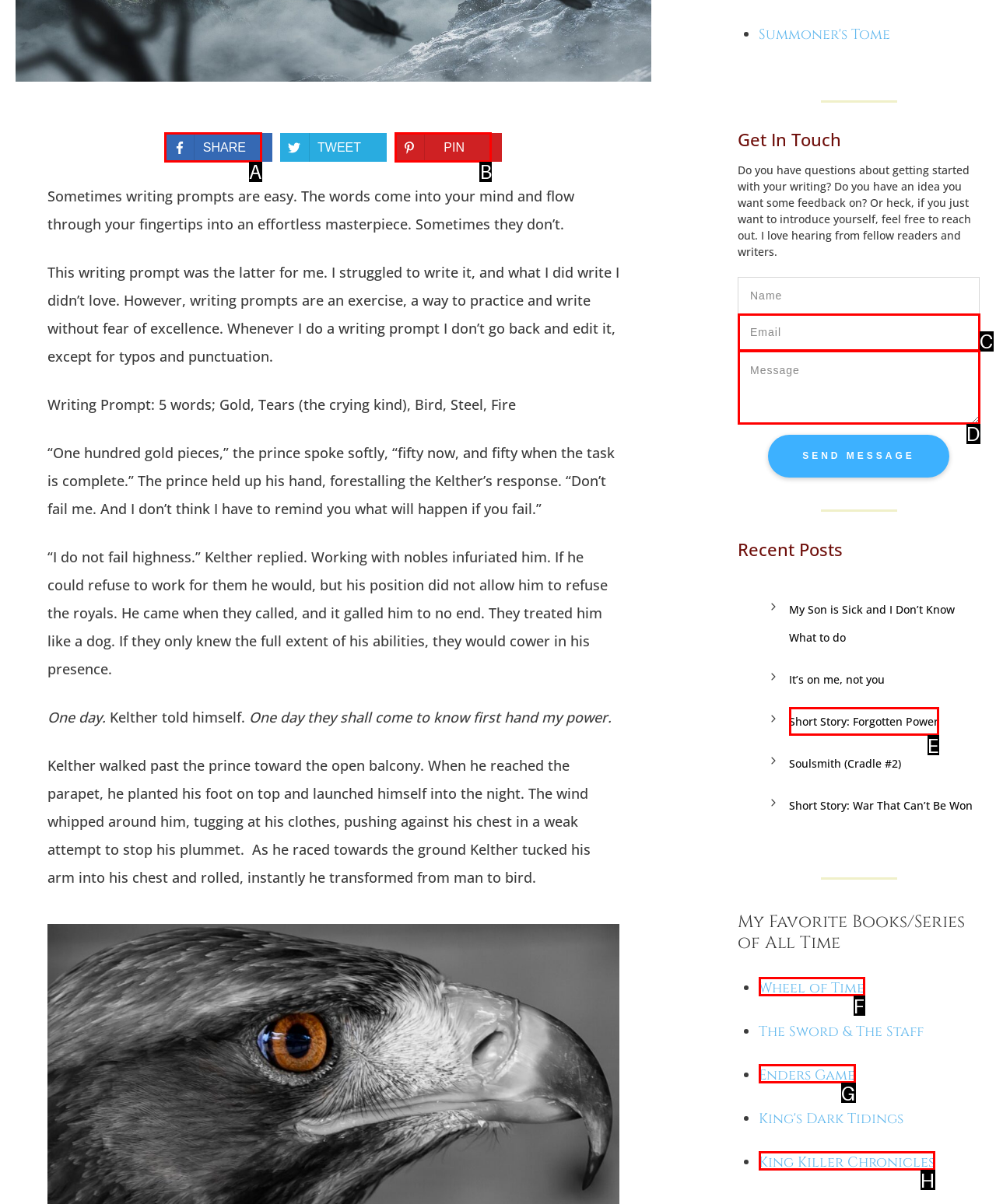Determine which HTML element best suits the description: aria-label="Search" name="query" placeholder="Search De Gruyter". Reply with the letter of the matching option.

None